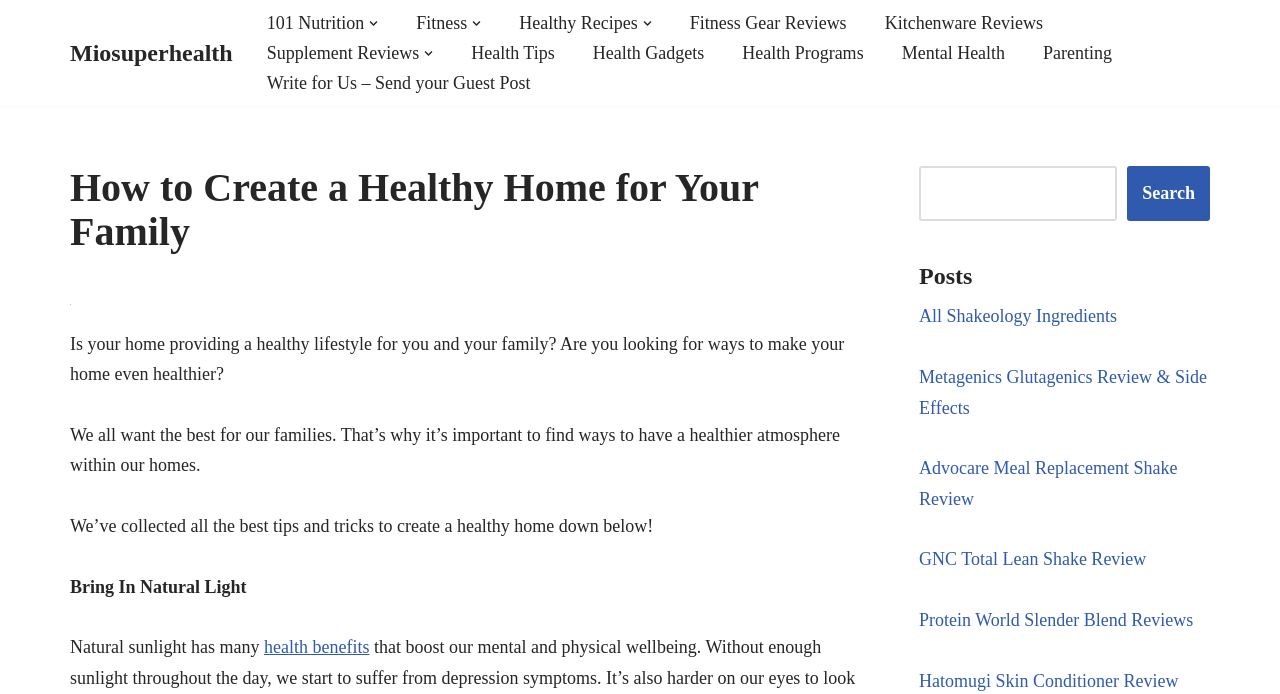Please provide a one-word or phrase answer to the question: 
What type of content is listed under 'Posts'?

Health-related articles